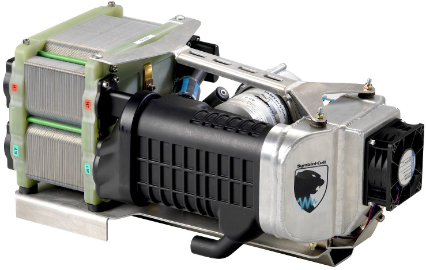What is the significance of this technology?
Look at the image and provide a detailed response to the question.

The caption highlights that this technology is pivotal for transitioning to sustainable energy sources and reducing carbon emissions in various industries, emphasizing its importance in mitigating environmental impact.